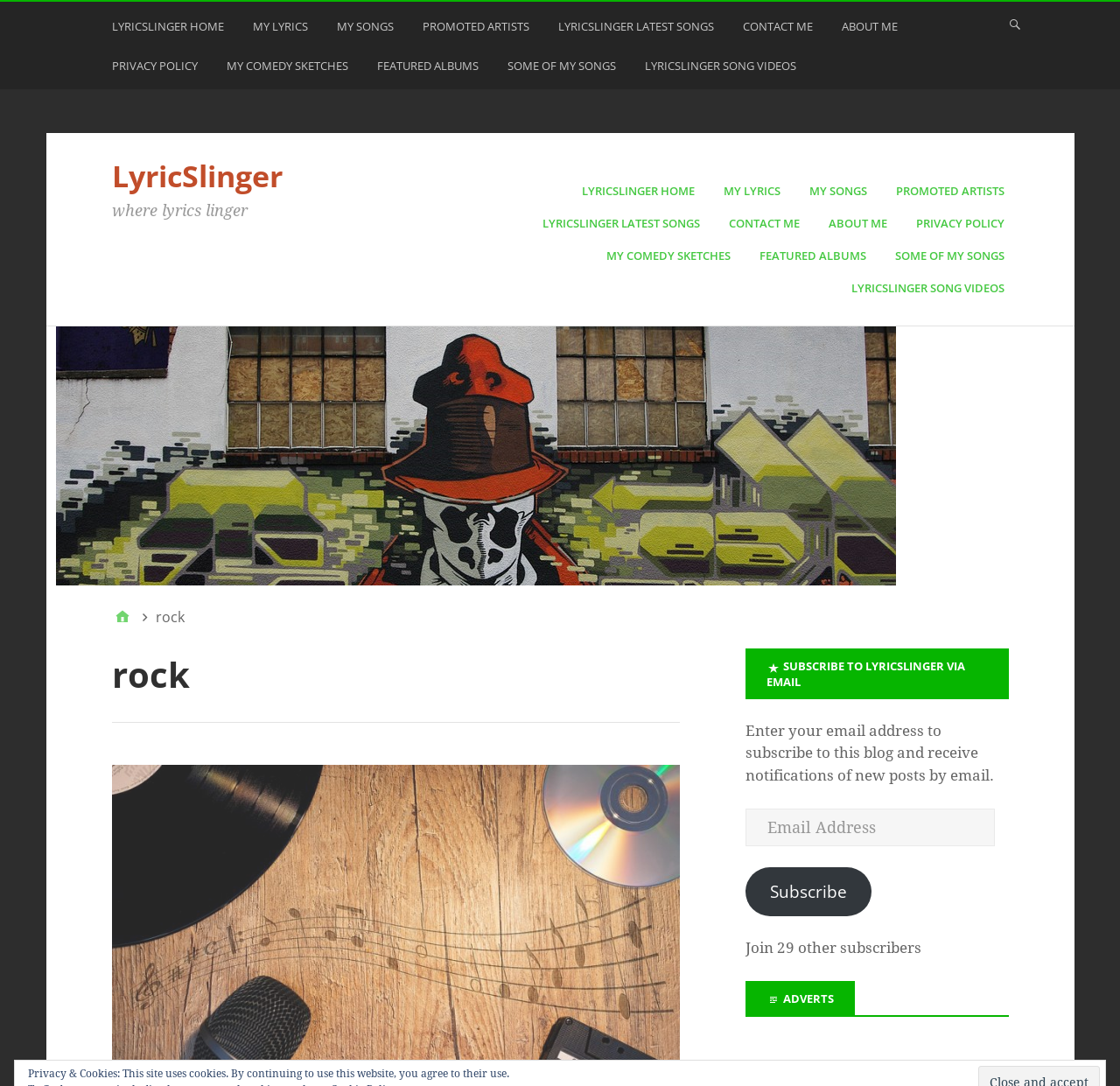Determine the bounding box coordinates of the region I should click to achieve the following instruction: "Contact LyricSlinger". Ensure the bounding box coordinates are four float numbers between 0 and 1, i.e., [left, top, right, bottom].

[0.663, 0.01, 0.729, 0.046]